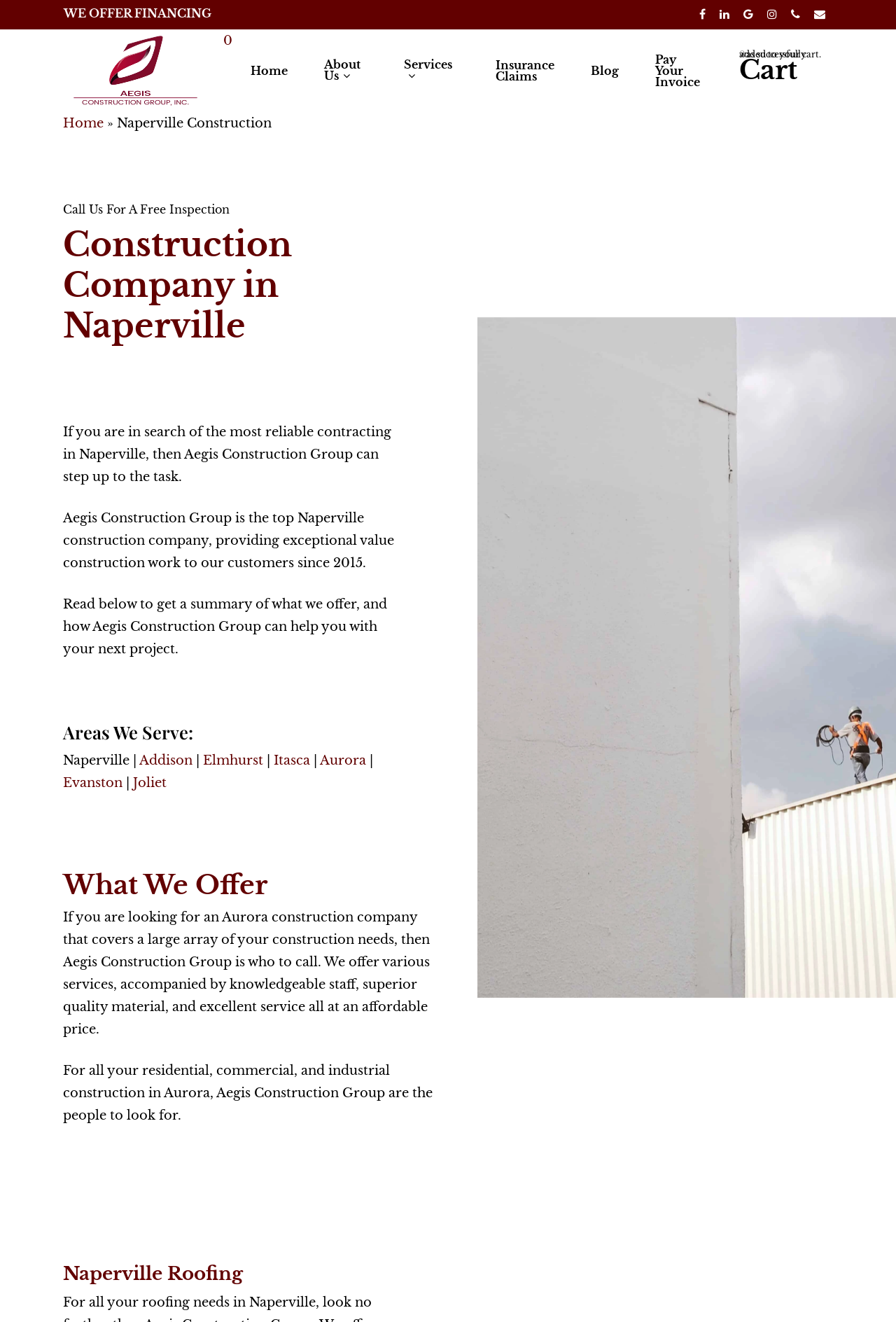Generate a comprehensive description of the contents of the webpage.

This webpage is about Aegis Construction Group, a top construction company in Naperville. At the top right corner, there are six social media links represented by icons. Below them, there is a financing offer announcement "WE OFFER FINANCING" in a prominent position. The company's logo and name "Aegis Construction Group, Inc." are displayed prominently, with a link to the homepage.

The main navigation menu is located below the company's logo, with links to "Home", "About Us", "Services", "Insurance Claims", "Blog", and "Pay Your Invoice". 

On the left side, there is a call-to-action section with a heading "Call Us For A Free Inspection" and a link to initiate the process. Below it, there is a brief introduction to the company, describing it as a reliable contracting service in Naperville. The company's mission and values are summarized in three paragraphs, highlighting their exceptional construction work and customer service.

The webpage also lists the areas served by the company, including Naperville, Addison, Elmhurst, Itasca, Aurora, Evanston, and Joliet. 

Under the "What We Offer" section, the company describes its services, including residential, commercial, and industrial construction in Aurora, emphasizing its knowledgeable staff, superior quality materials, and excellent service at an affordable price.

Further down, there is a section dedicated to "Naperville Roofing", with a link to learn more about the service. 

At the bottom of the page, the company's contact information is provided, including its address, phone number, and email address. There are also social media links again, represented by icons.